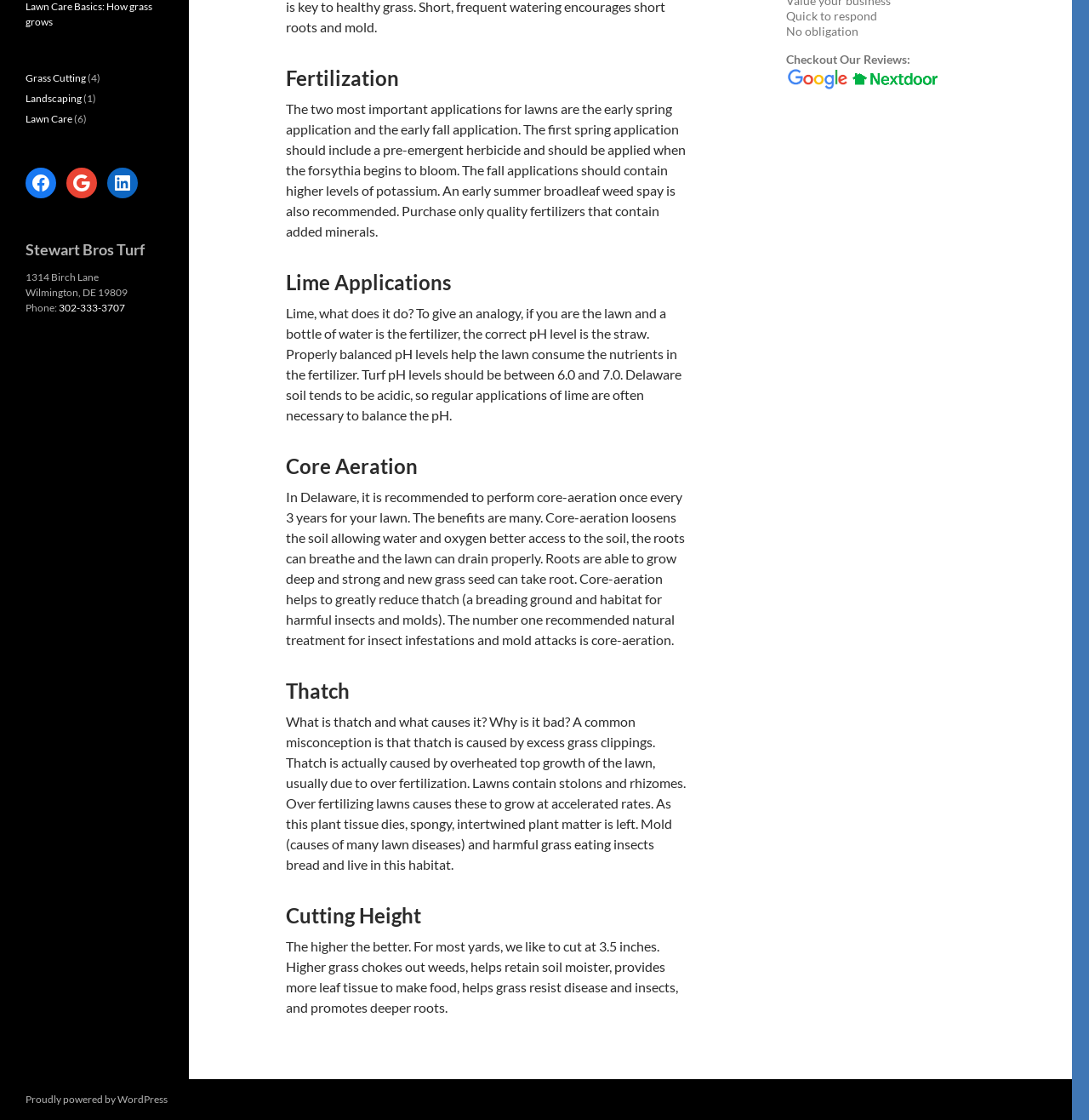Please predict the bounding box coordinates (top-left x, top-left y, bottom-right x, bottom-right y) for the UI element in the screenshot that fits the description: 302-333-3707

[0.054, 0.269, 0.115, 0.28]